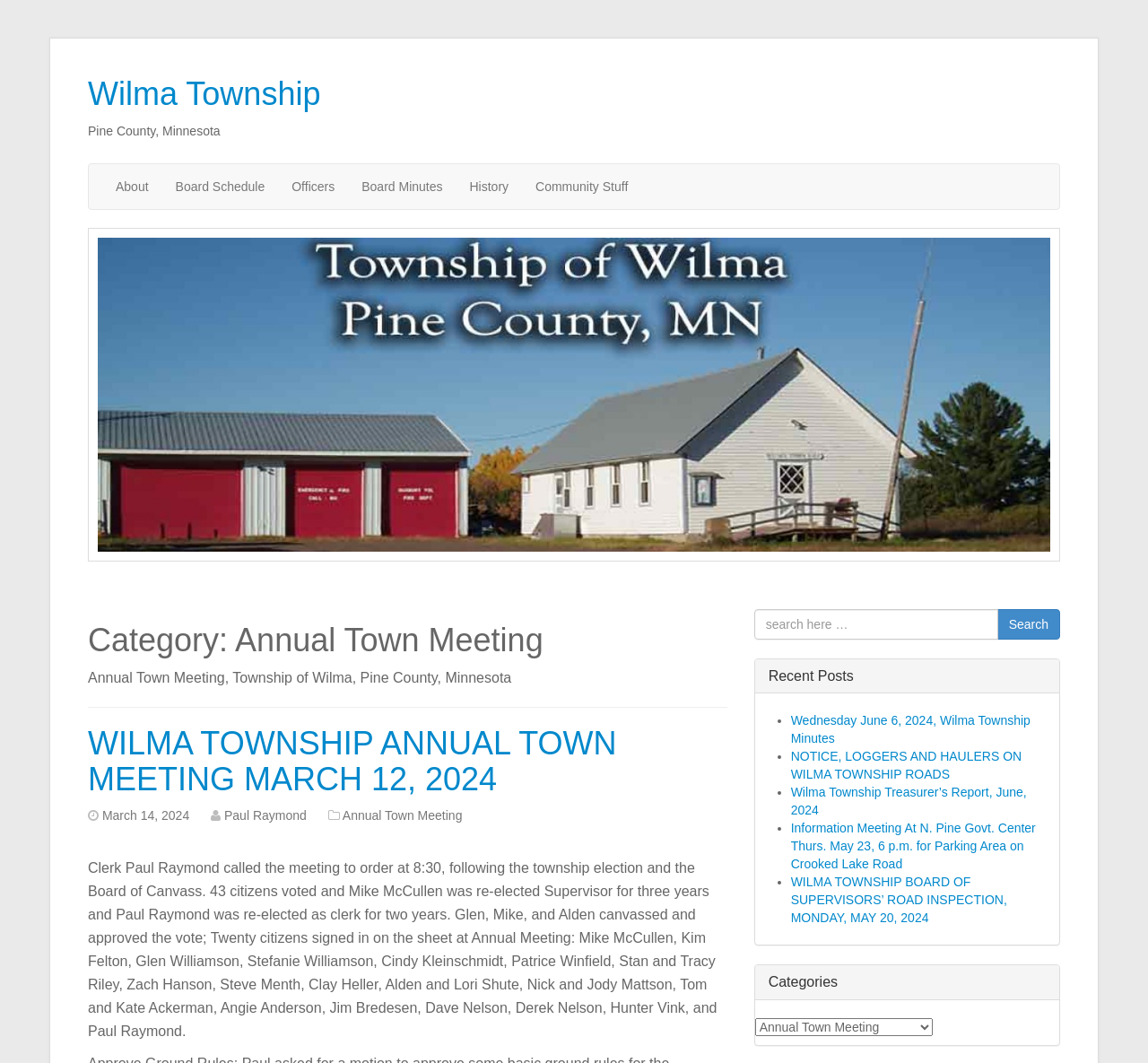Provide a one-word or brief phrase answer to the question:
What is the name of the township?

Wilma Township